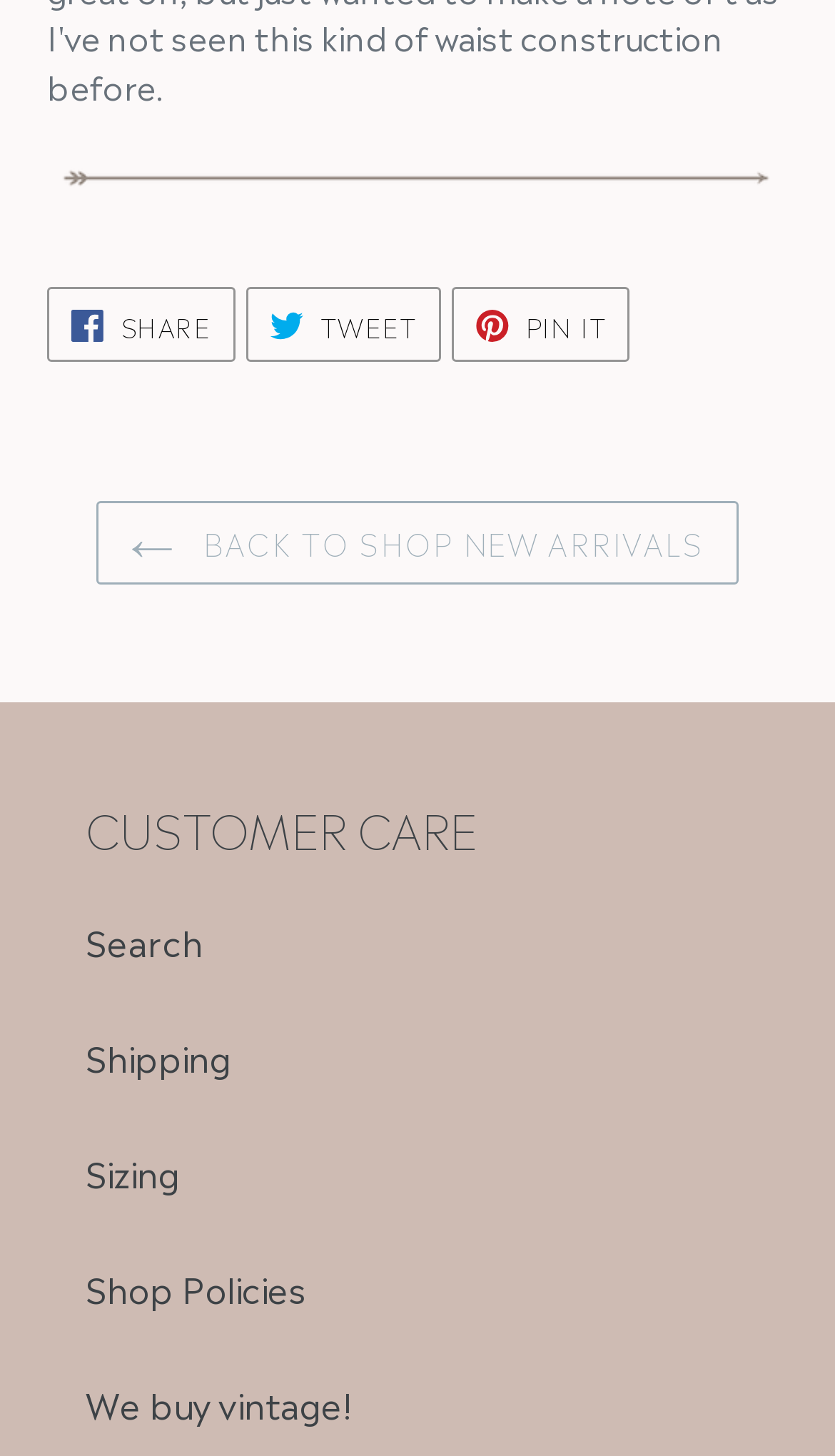Locate the bounding box coordinates of the area that needs to be clicked to fulfill the following instruction: "Search for specific news by date". The coordinates should be in the format of four float numbers between 0 and 1, namely [left, top, right, bottom].

None